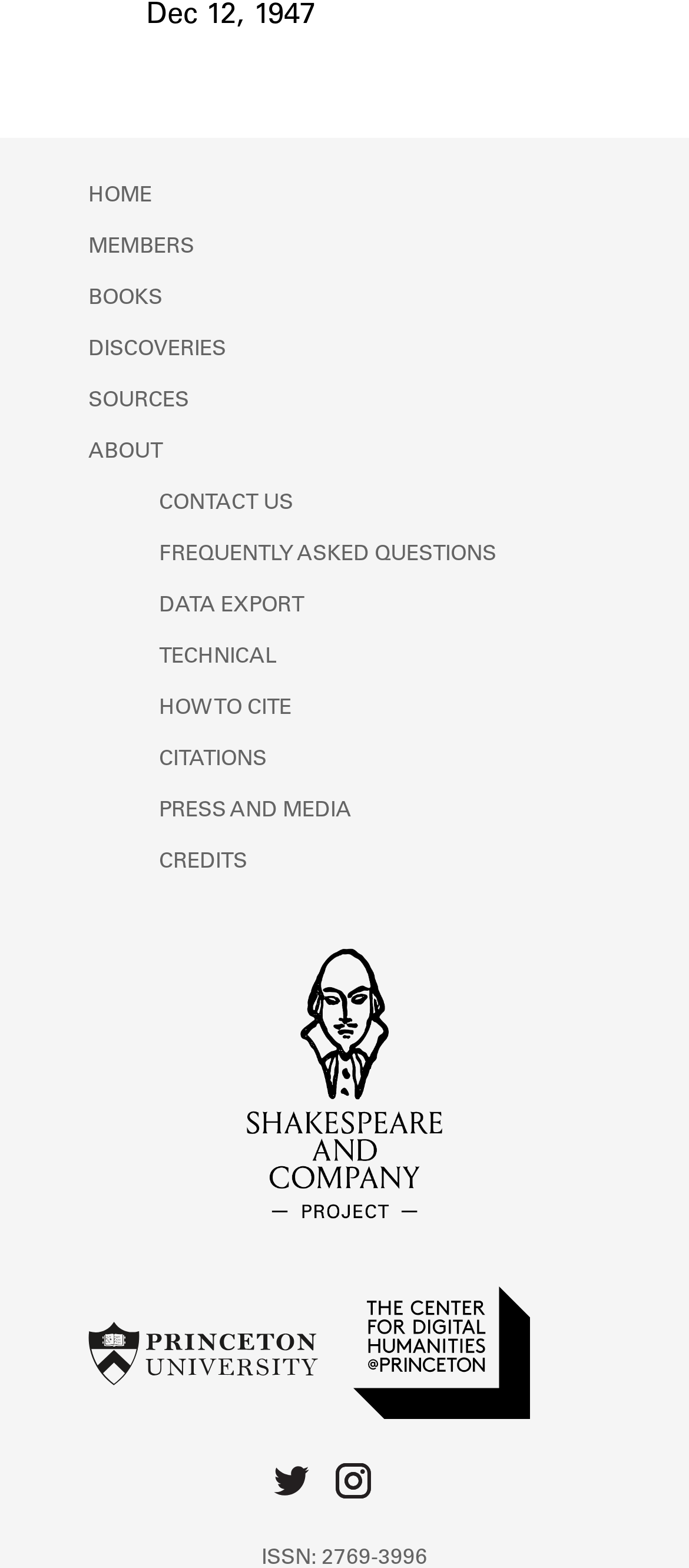What is the event date?
Look at the image and respond with a single word or a short phrase.

Dec 12, 1947